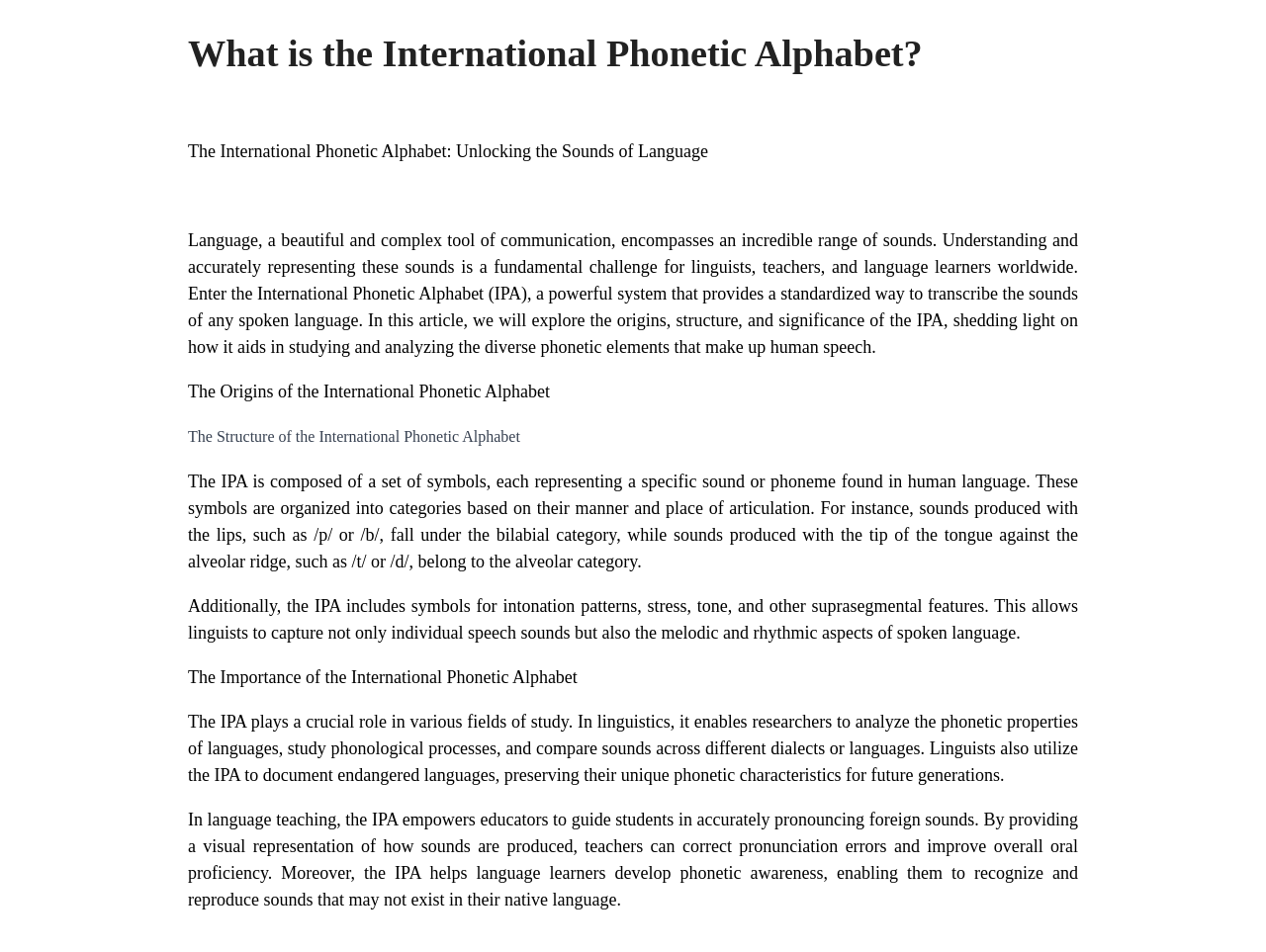What does the IPA include?
Provide a short answer using one word or a brief phrase based on the image.

Symbols for sounds, intonation, stress, tone